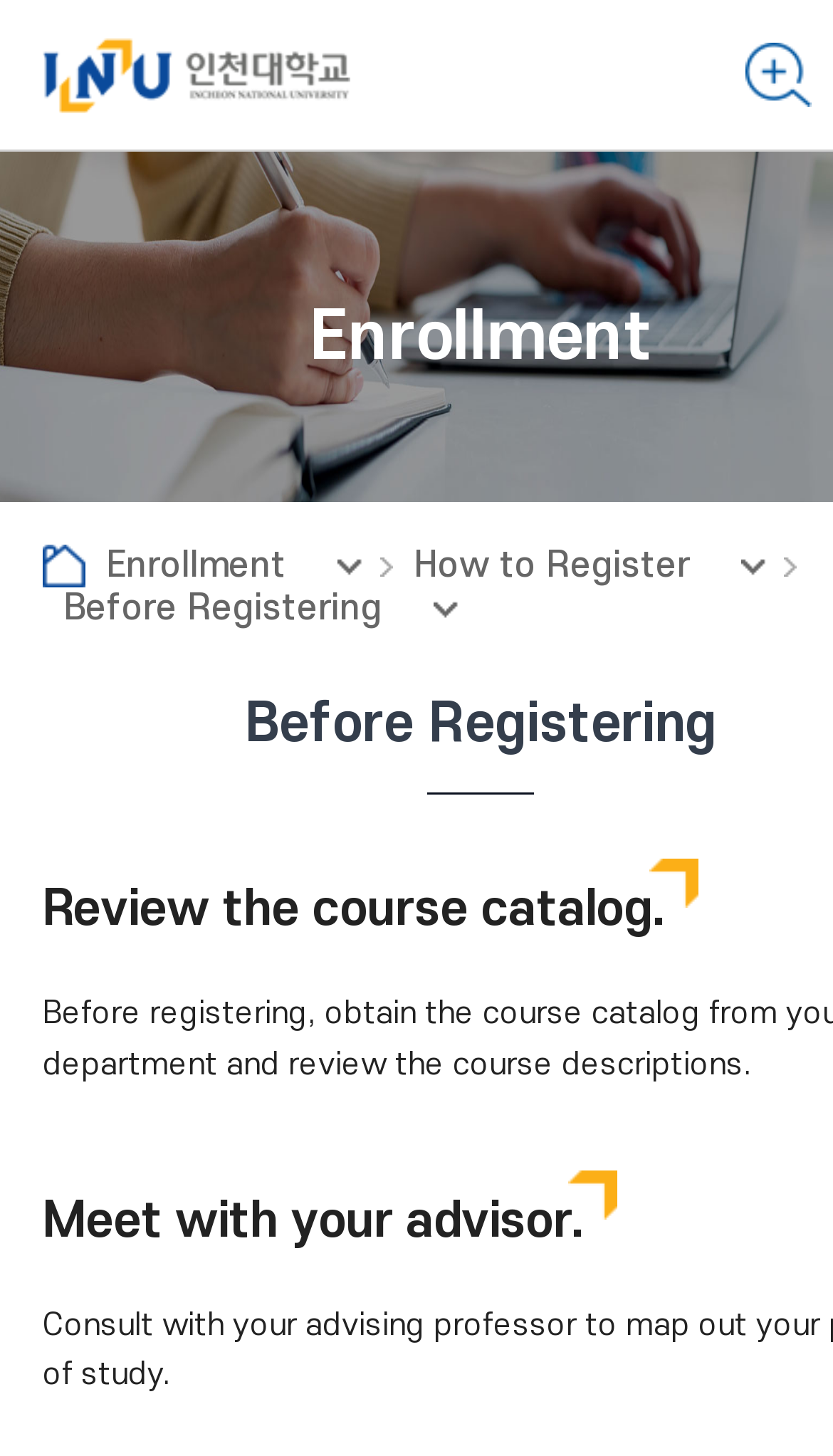Use a single word or phrase to answer the question: 
What are the steps to take before registering?

Review course catalog, meet with advisor